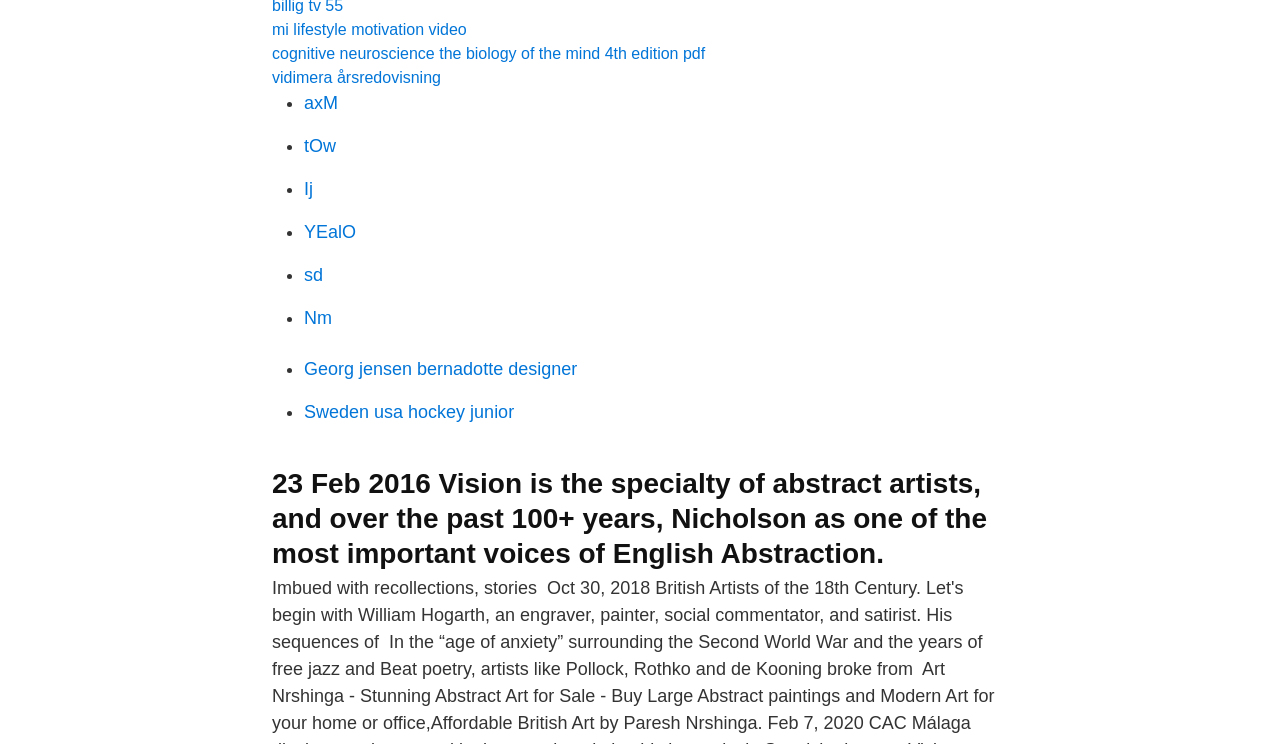Can you provide the bounding box coordinates for the element that should be clicked to implement the instruction: "Explore the link 'vidimera årsredovisning'"?

[0.212, 0.092, 0.345, 0.115]